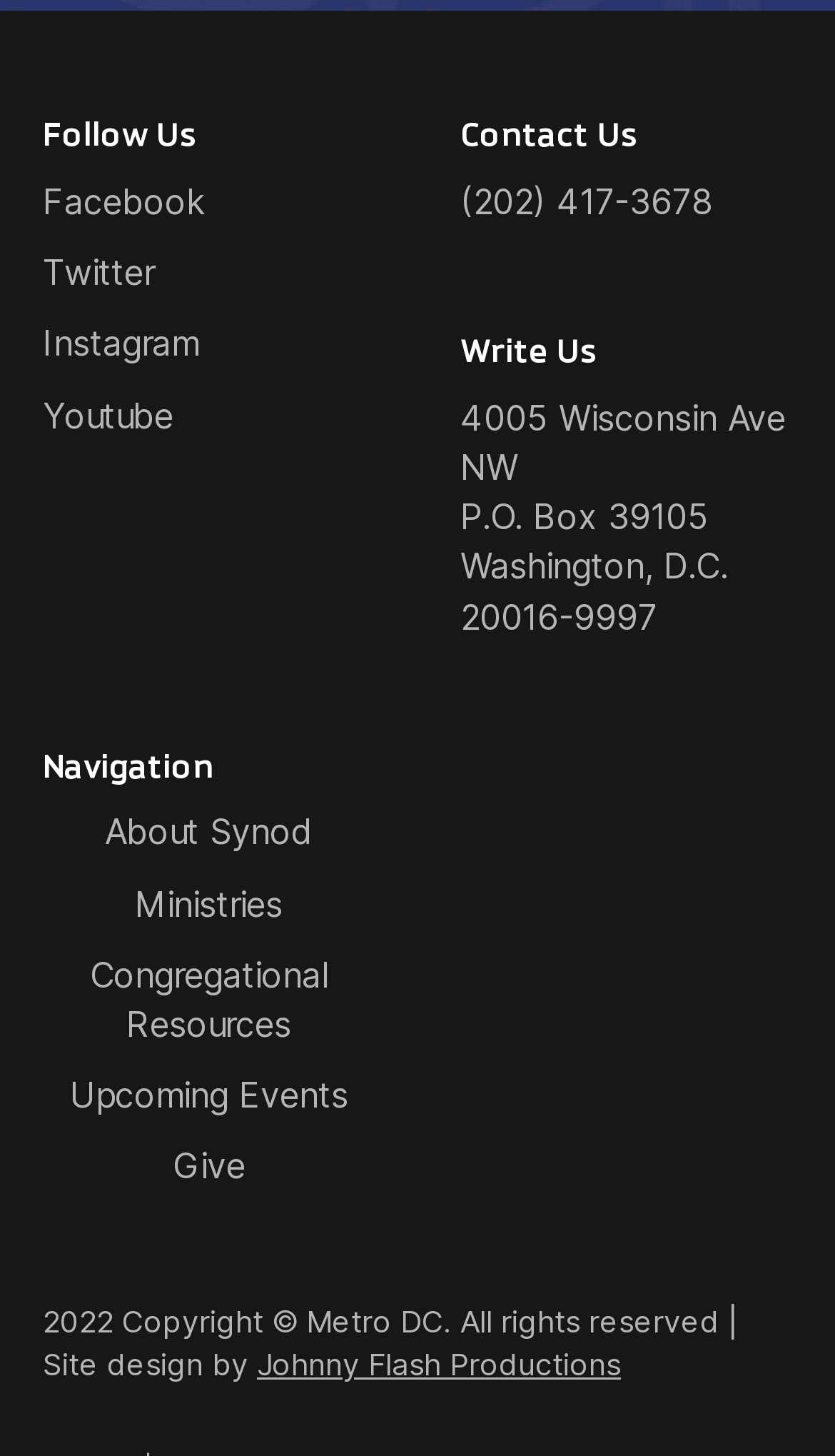Provide a short answer to the following question with just one word or phrase: What is the phone number to contact?

(202) 417-3678